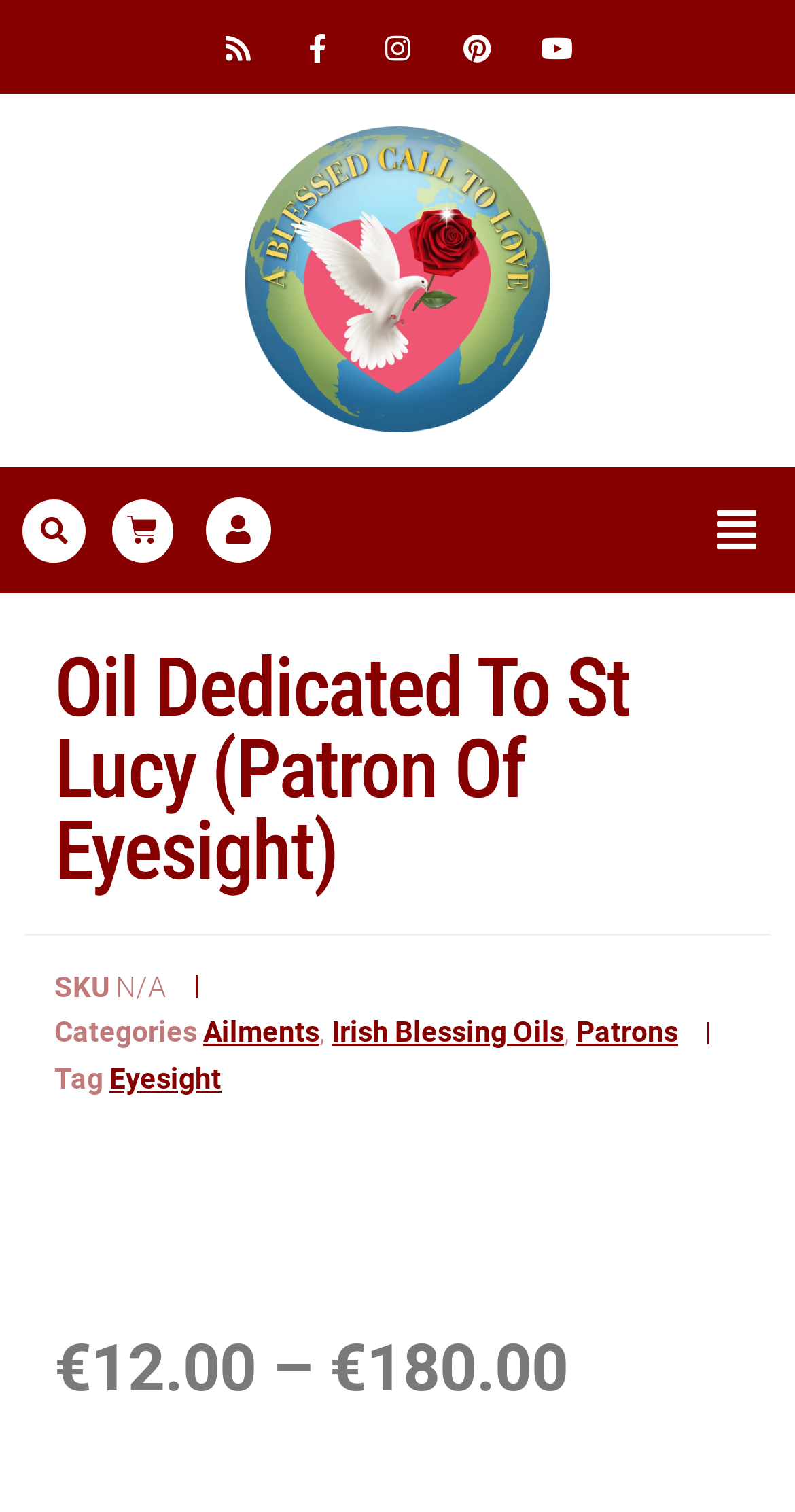What is the tag of the product?
Could you answer the question in a detailed manner, providing as much information as possible?

I found the tag by looking at the link element under the 'Tag' static text. The tag is Eyesight, which is a link.